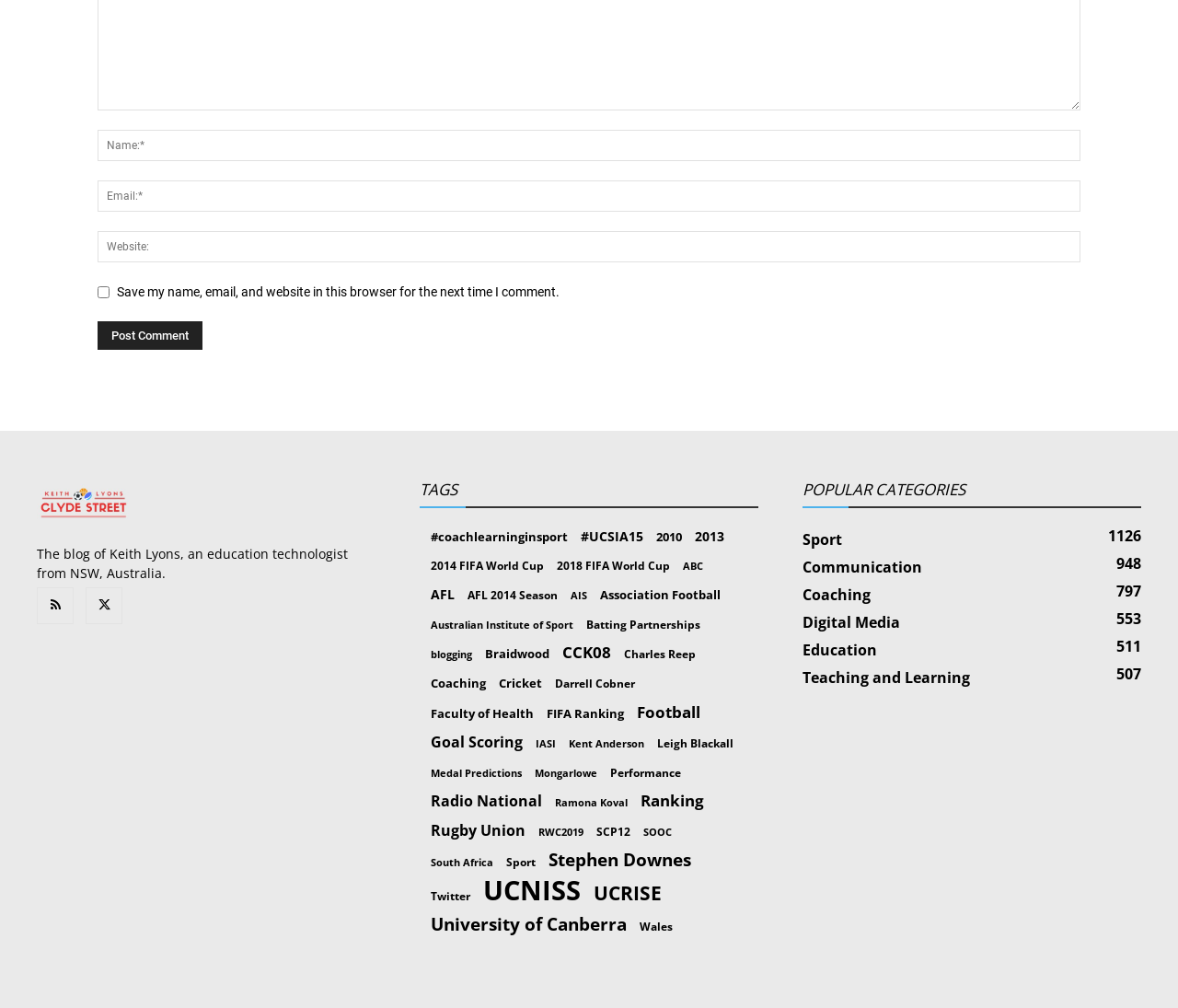Determine the bounding box coordinates of the region to click in order to accomplish the following instruction: "Click the 'Post Comment' button". Provide the coordinates as four float numbers between 0 and 1, specifically [left, top, right, bottom].

[0.083, 0.318, 0.172, 0.347]